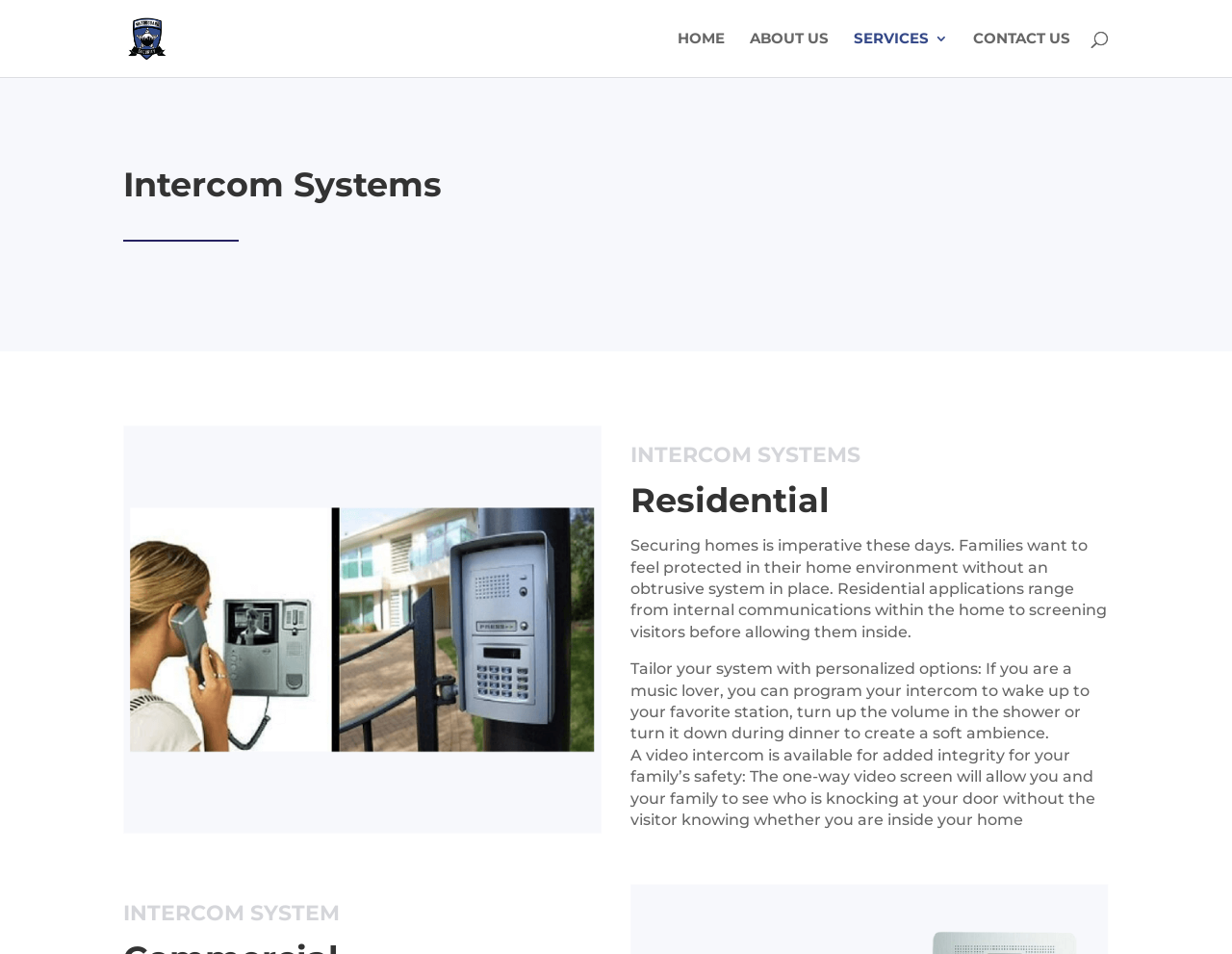Answer the question in one word or a short phrase:
What is the importance of securing homes?

Feeling protected